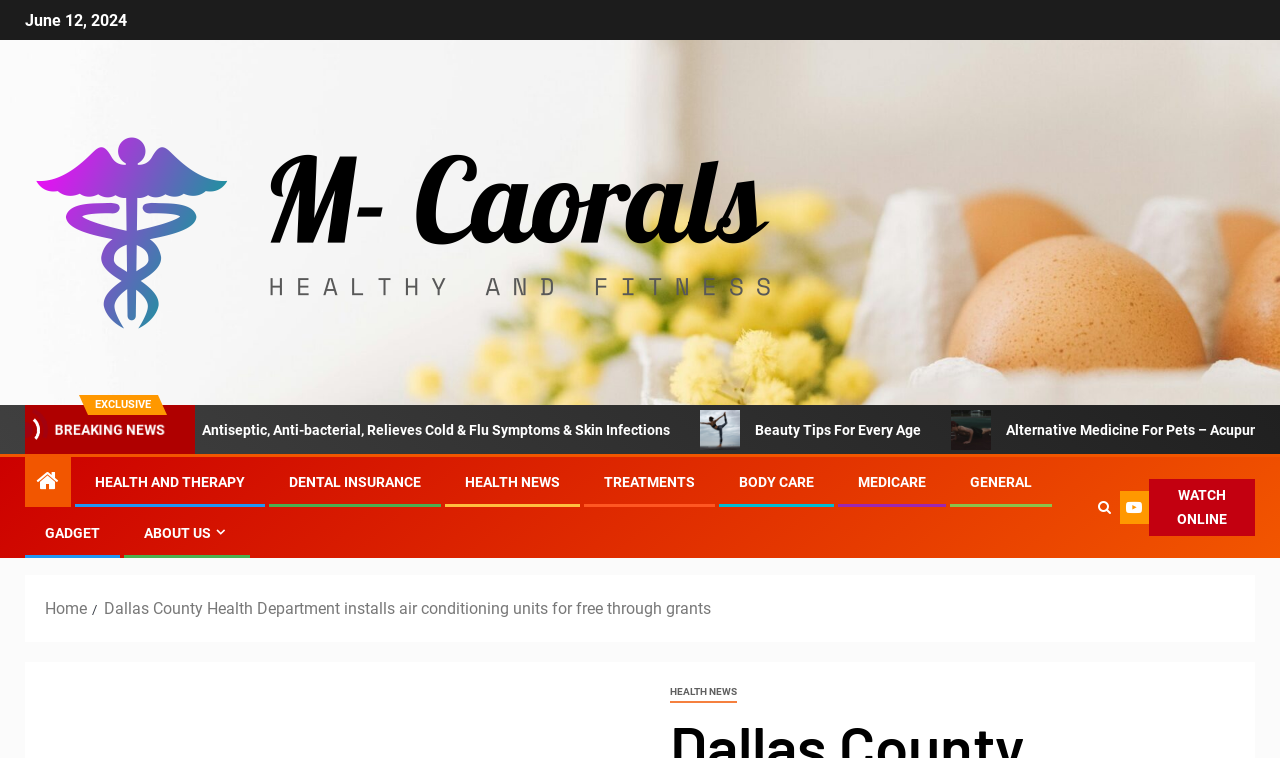What is the icon represented by ''?
Based on the image, answer the question with as much detail as possible.

I recognized the Unicode character '' as a search icon, commonly used to represent a search function or button.